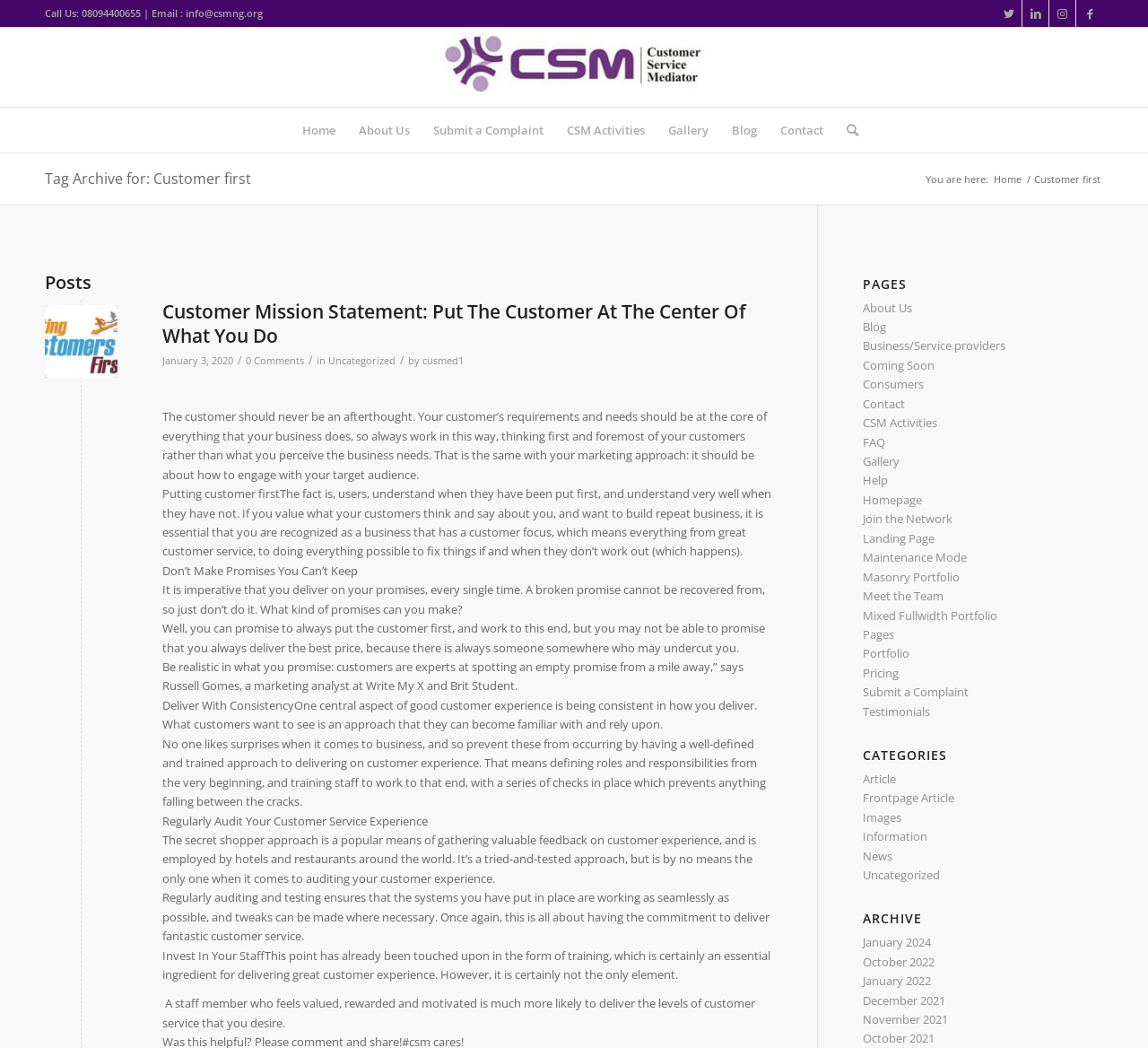Extract the primary header of the webpage and generate its text.

Tag Archive for: Customer first